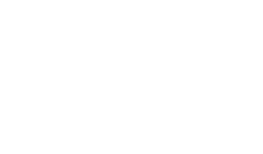Respond with a single word or short phrase to the following question: 
What does the logo's design reflect?

Commitment to high-quality service